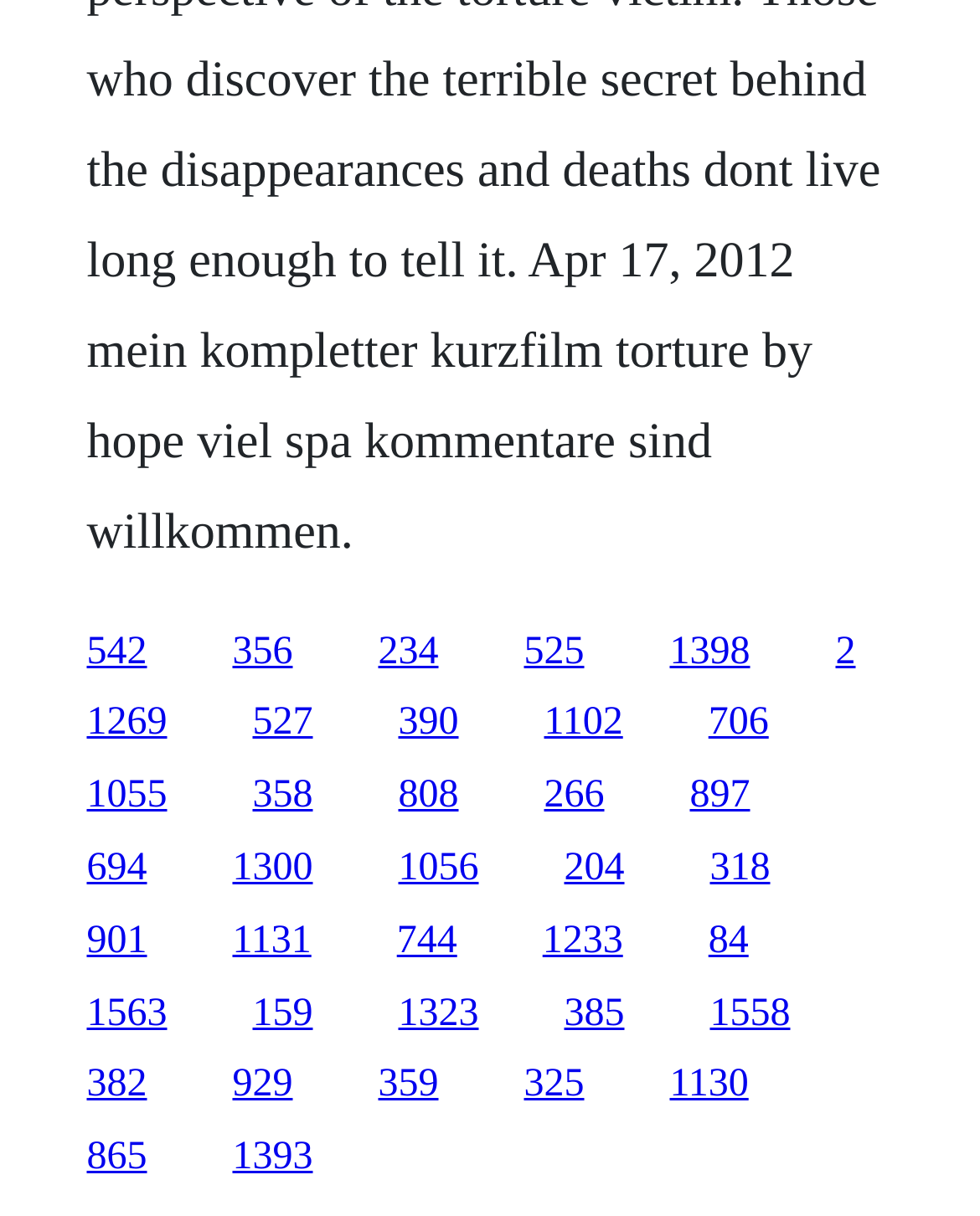Provide the bounding box coordinates of the area you need to click to execute the following instruction: "select the fourth choice".

[0.535, 0.518, 0.596, 0.553]